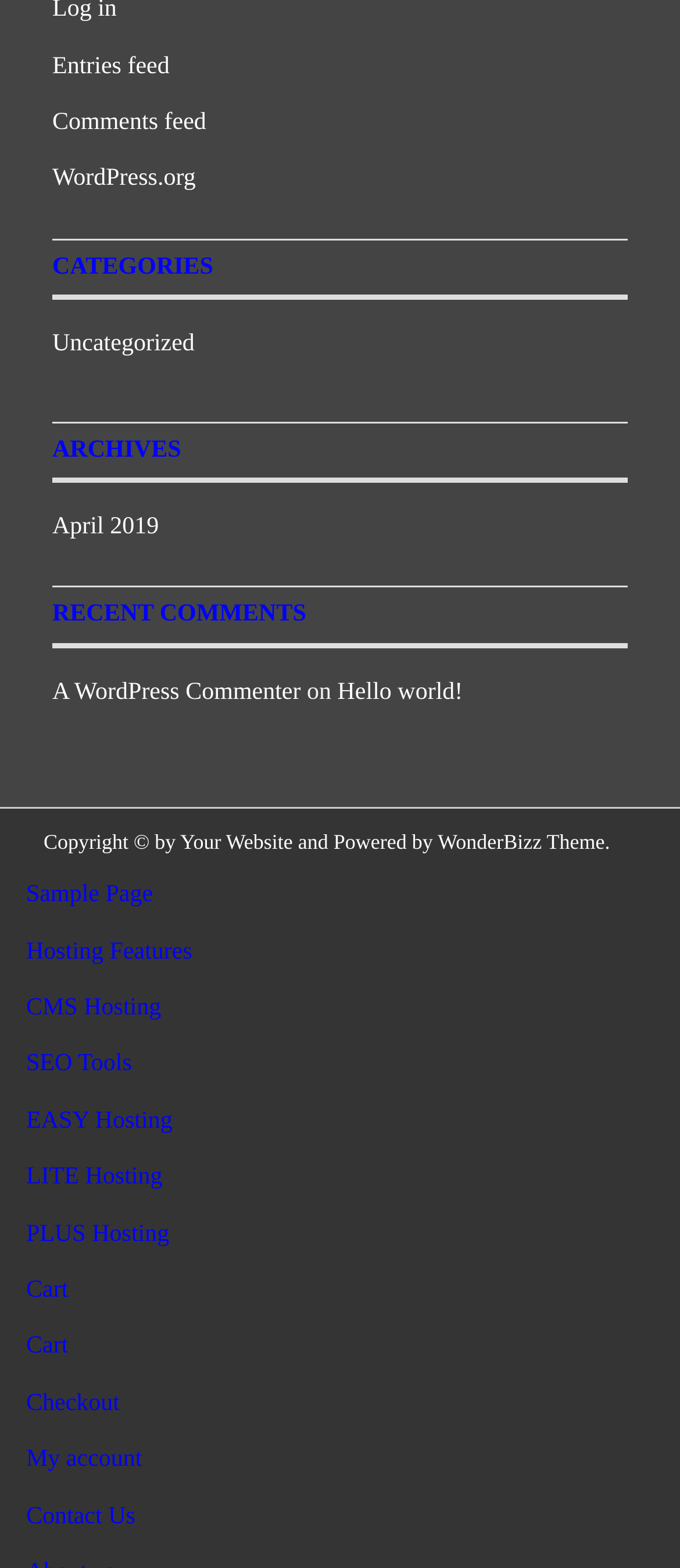Point out the bounding box coordinates of the section to click in order to follow this instruction: "Go to sample page".

[0.038, 0.563, 0.225, 0.579]